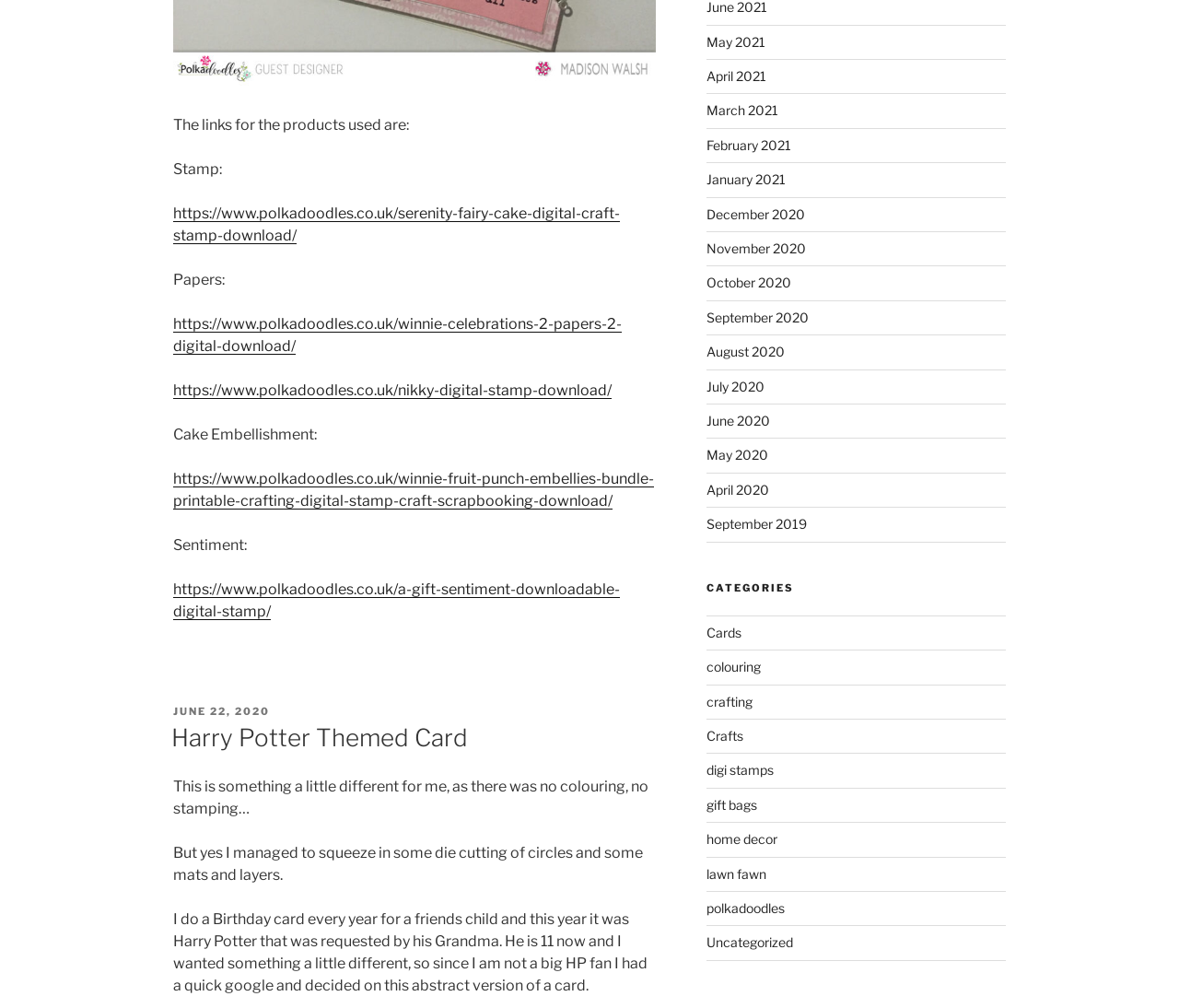What is the date of the post?
Use the information from the image to give a detailed answer to the question.

The date of the post can be found in the header section, where it says 'POSTED ON JUNE 22, 2020'.